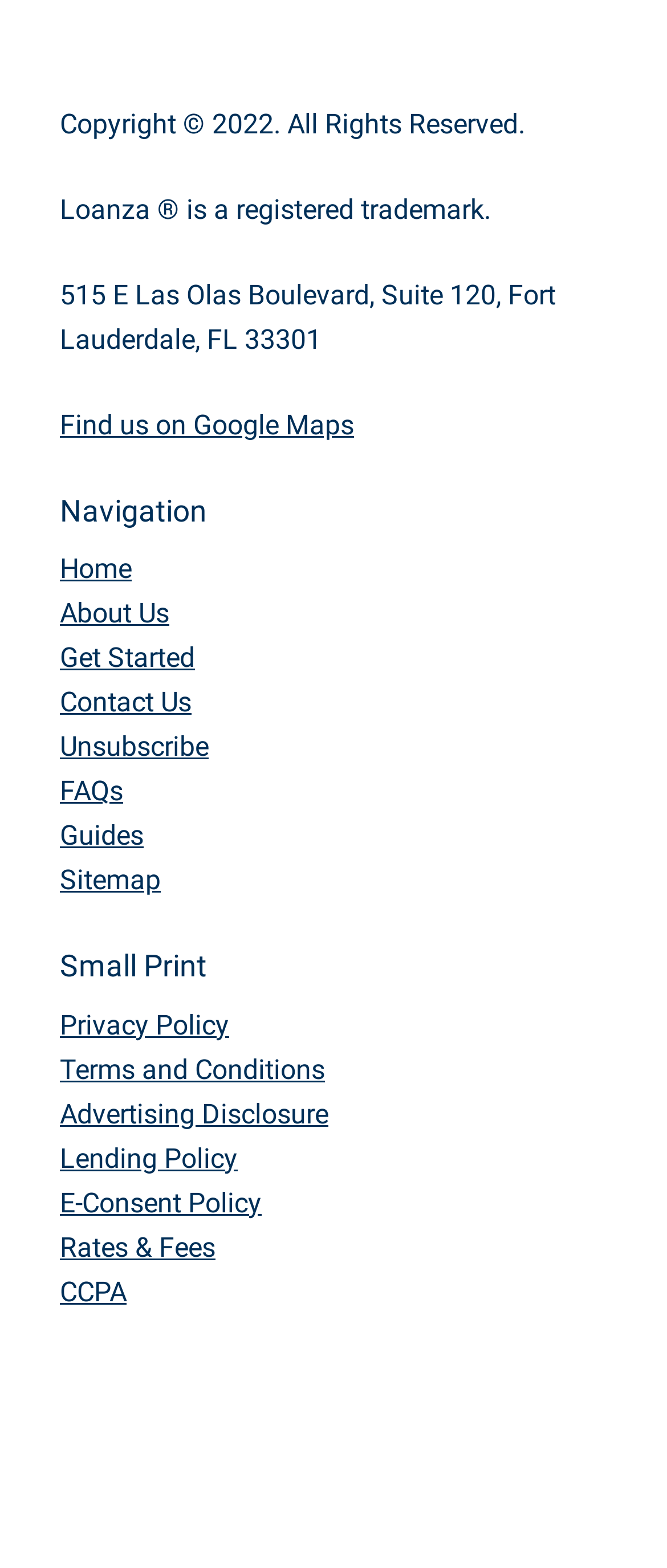Use a single word or phrase to answer the question:
How can users find Loanza's location?

Using Google Maps